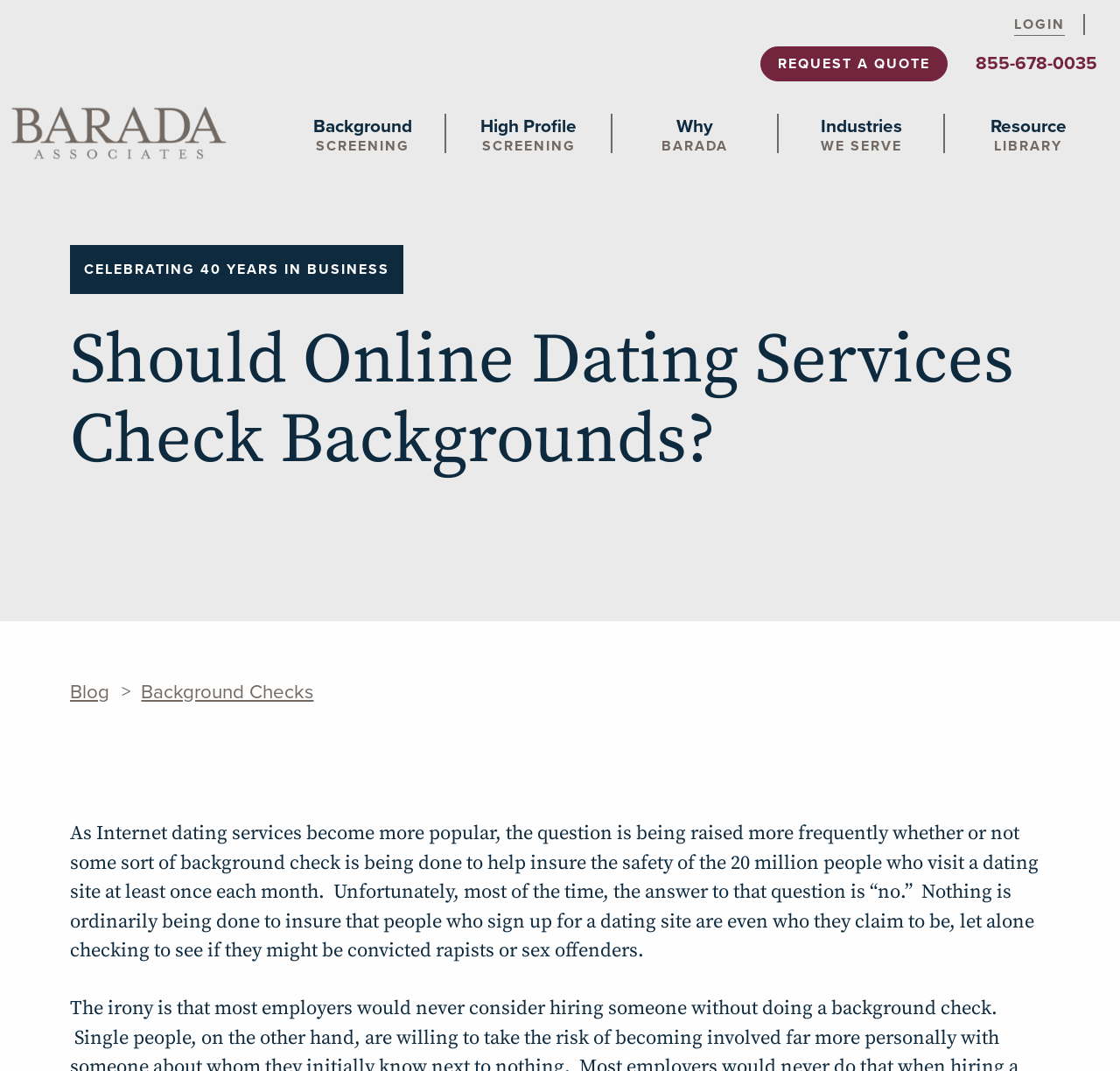What is the concern raised about online dating services?
Refer to the image and give a detailed answer to the query.

The article raises the concern that online dating services do not typically perform background checks, which poses a safety risk to the 20 million people who use these services every month.